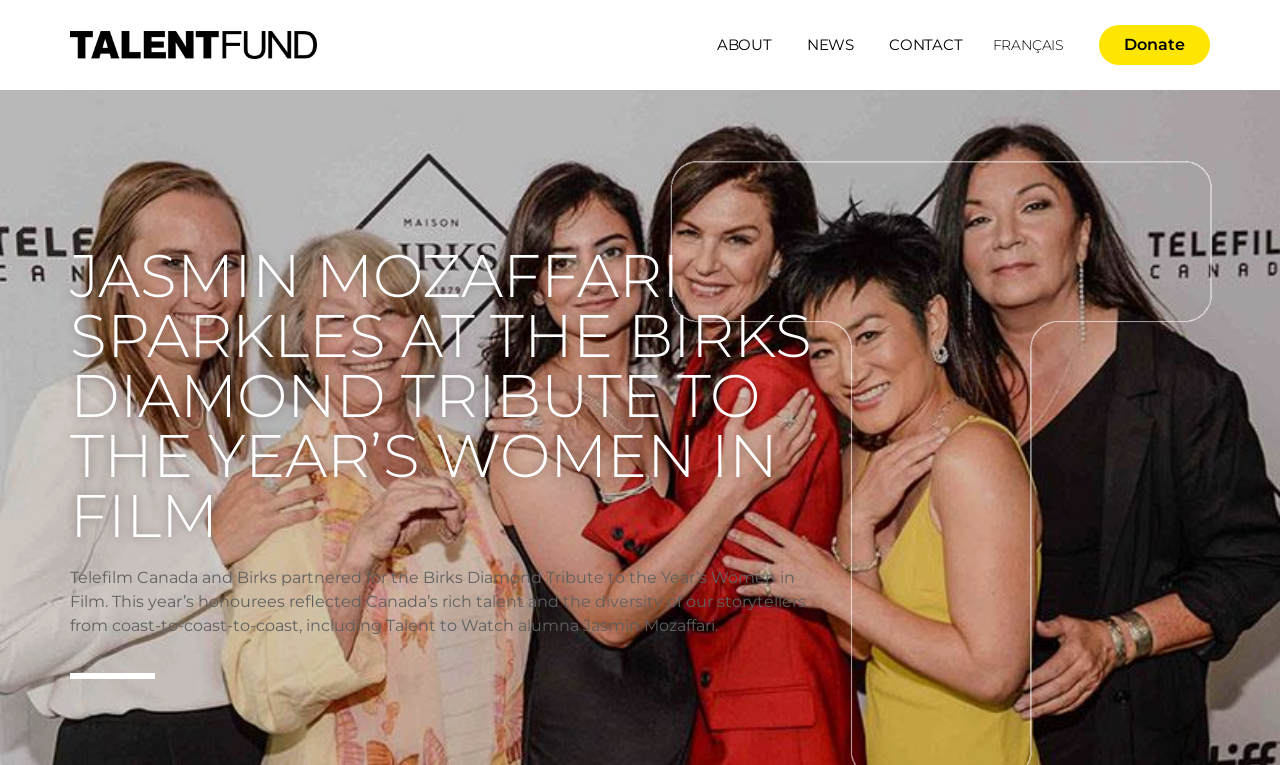Create a detailed description of the webpage's content and layout.

The webpage is about Jasmin Mozaffari's appearance at the Birks Diamond Tribute to the Year's Women in Film. At the top of the page, there are five links: an empty link, ABOUT, NEWS, CONTACT, and FRANÇAIS, aligned horizontally and positioned near the top of the page. To the right of these links, there is a "Donate" link. 

Below the links, there is a prominent heading that reads "JASMIN MOZAFFARI SPARKLES AT THE BIRKS DIAMOND TRIBUTE TO THE YEAR’S WOMEN IN FILM". Underneath the heading, there is a paragraph of text that describes the event, mentioning Telefilm Canada and Birks' partnership, and highlighting the diversity of Canadian storytellers, including Jasmin Mozaffari, an alumna of the Talent to Watch program.